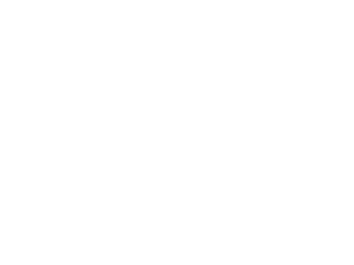Produce a meticulous caption for the image.

The image features an electric vehicle charging cable, specifically a 5-meter IEC62196 Type 2 to Type 2 EV charging cable. This type of cable is designed for charging electric cars and is compliant with the IEC 62196-2 standard, ensuring it meets safety and performance criteria. The cable facilitates a connection between the electric vehicle and charging stations equipped with Type 2 sockets, commonly used across various EV models. 

Visually, the product showcases its flexibility and durability, ideal for both domestic and commercial charging applications. The accompanying details indicate its rated voltage of 250V AC and IP grade of 66, implying good ingress protection against dust and moisture, which is crucial for outdoor use. This information highlights its utility and effectiveness for electric car charging needs.